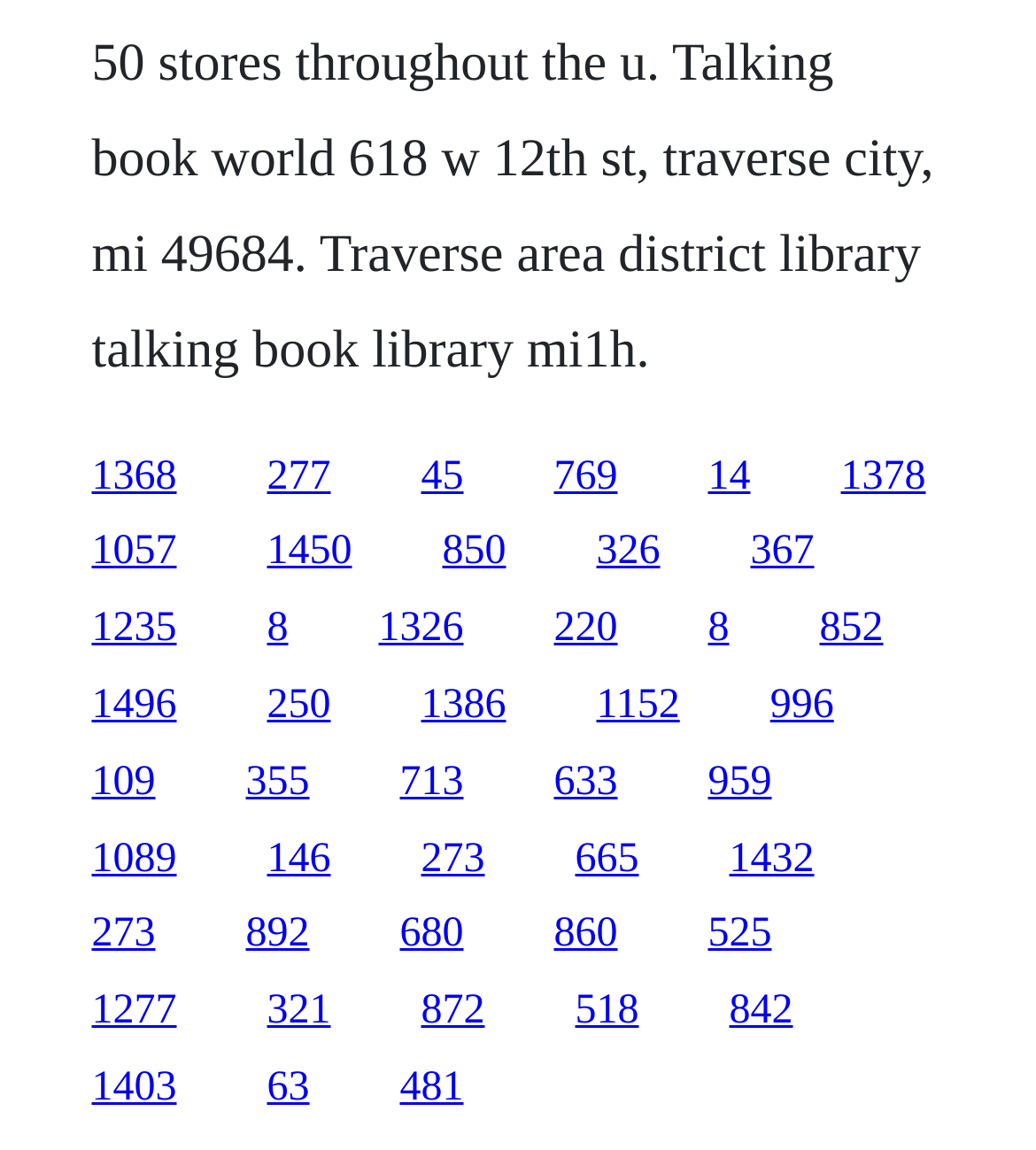Use the details in the image to answer the question thoroughly: 
What is the horizontal position of the link '850'?

I compared the x1 and x2 coordinates of the link '850' with those of its neighboring links. Since the x1 and x2 values of '850' are between those of '769' and '1057', I concluded that the link '850' is horizontally positioned between the links '769' and '1057'.